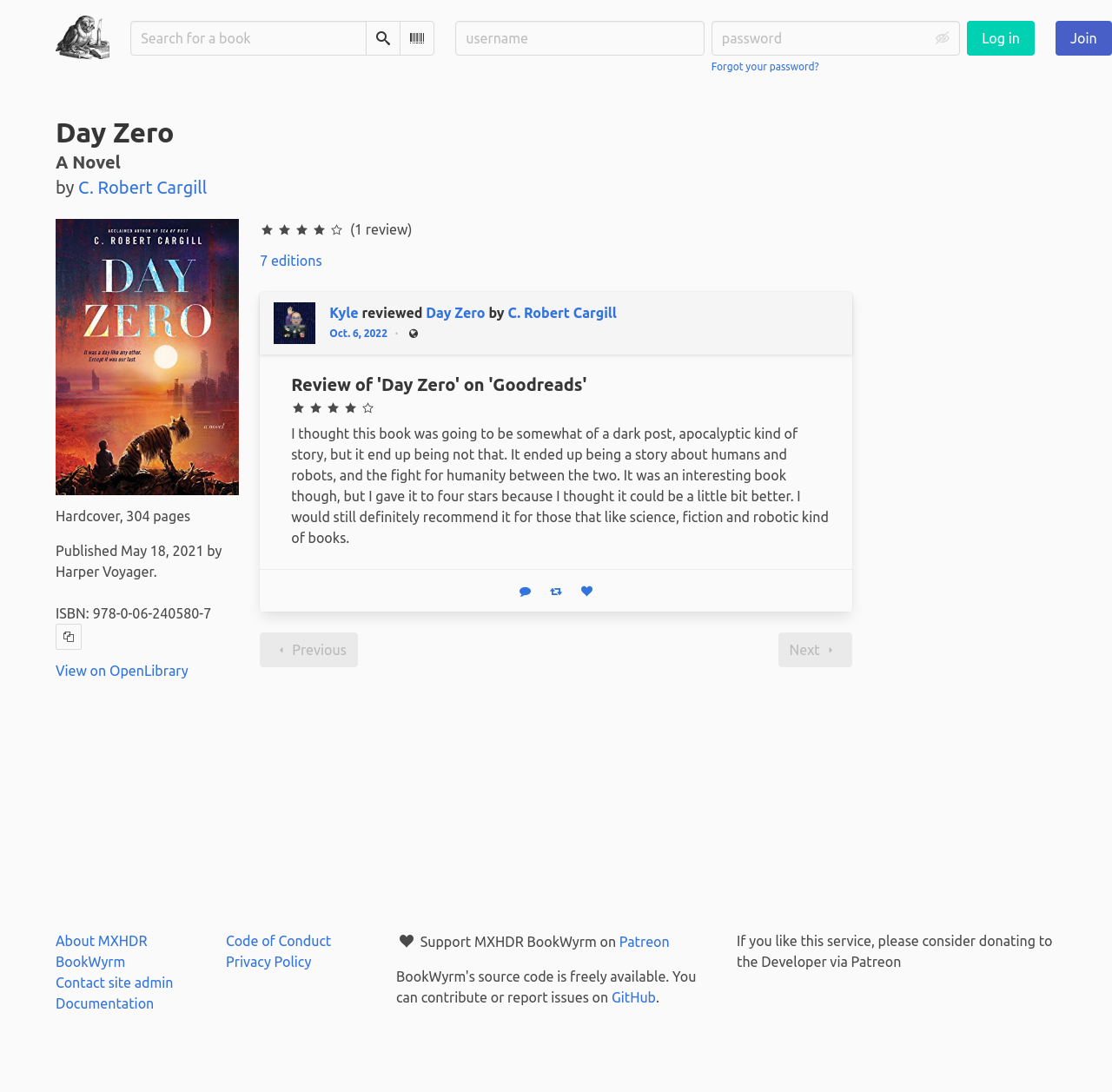Provide the bounding box for the UI element matching this description: "Privacy Policy".

[0.203, 0.874, 0.28, 0.888]